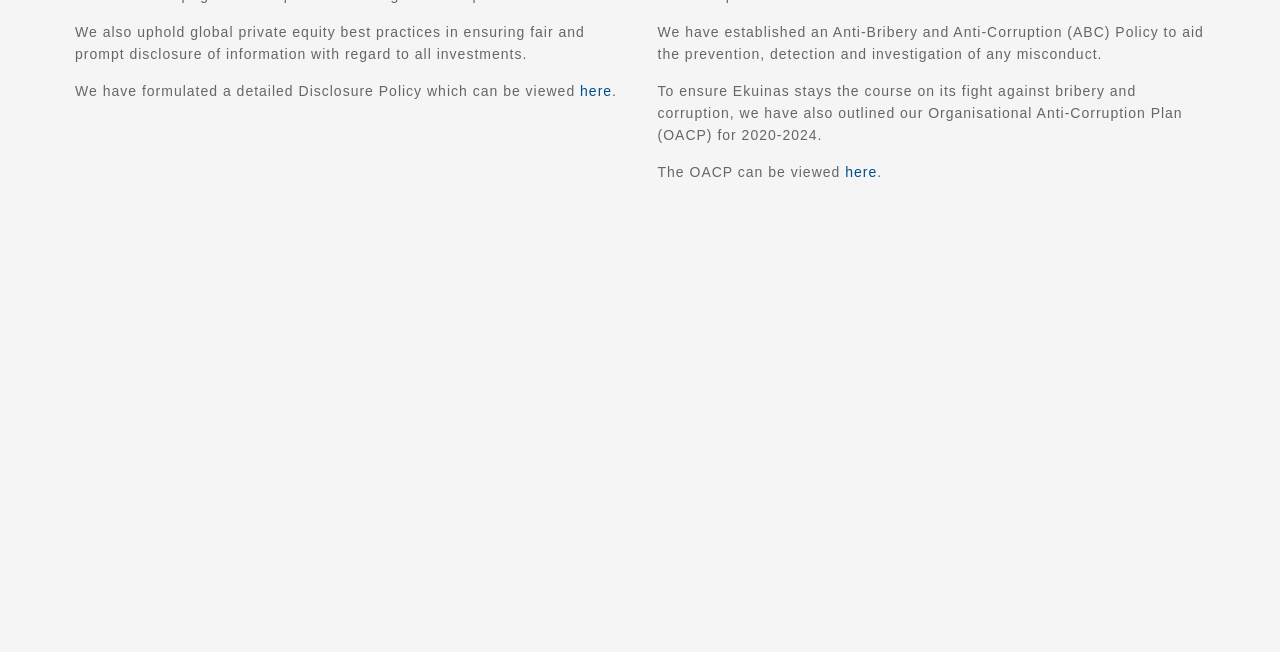Give a concise answer using only one word or phrase for this question:
What is the phone number of the company?

603 – 7710 7171